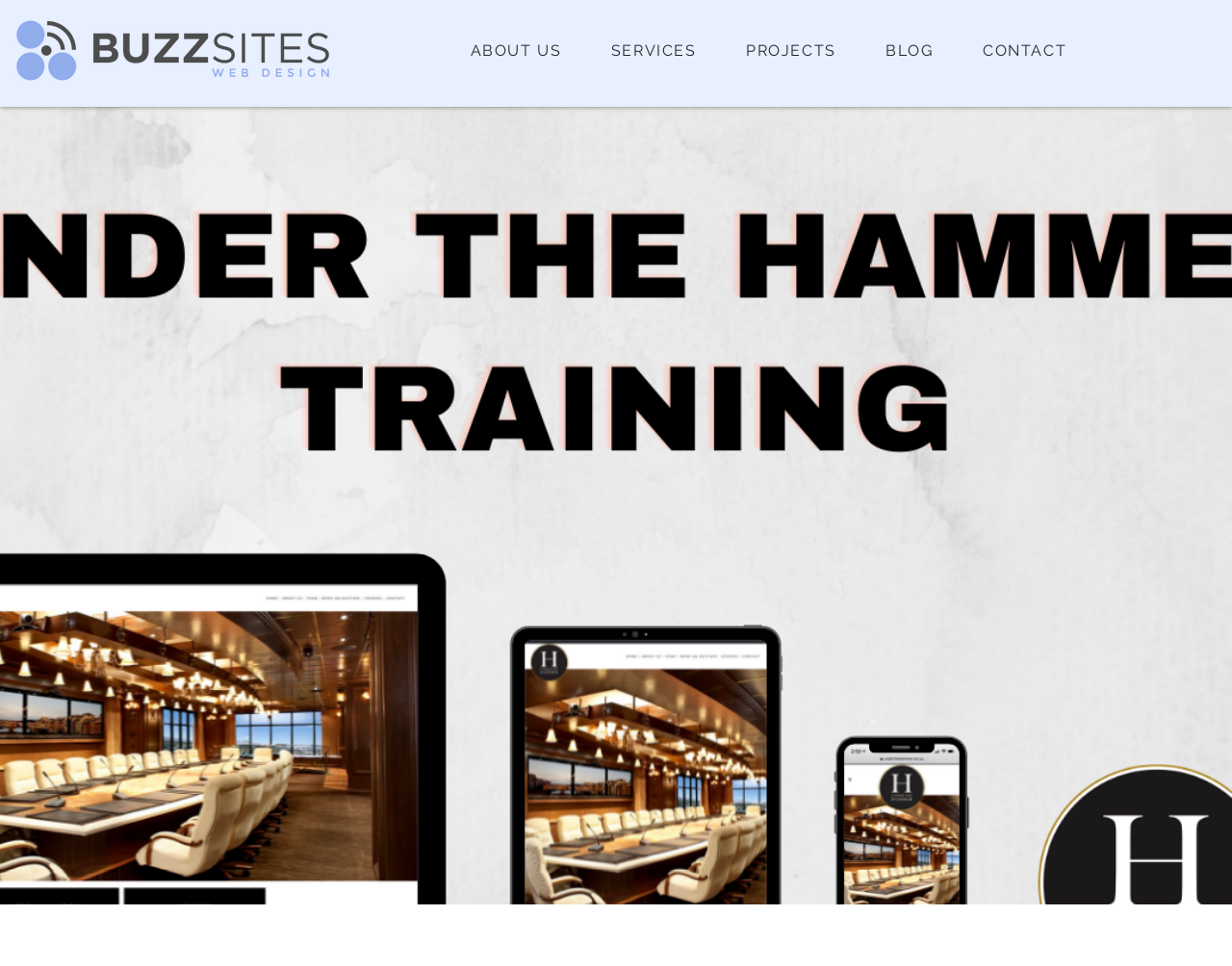Identify the bounding box coordinates of the HTML element based on this description: "SERVICES".

[0.479, 0.033, 0.582, 0.074]